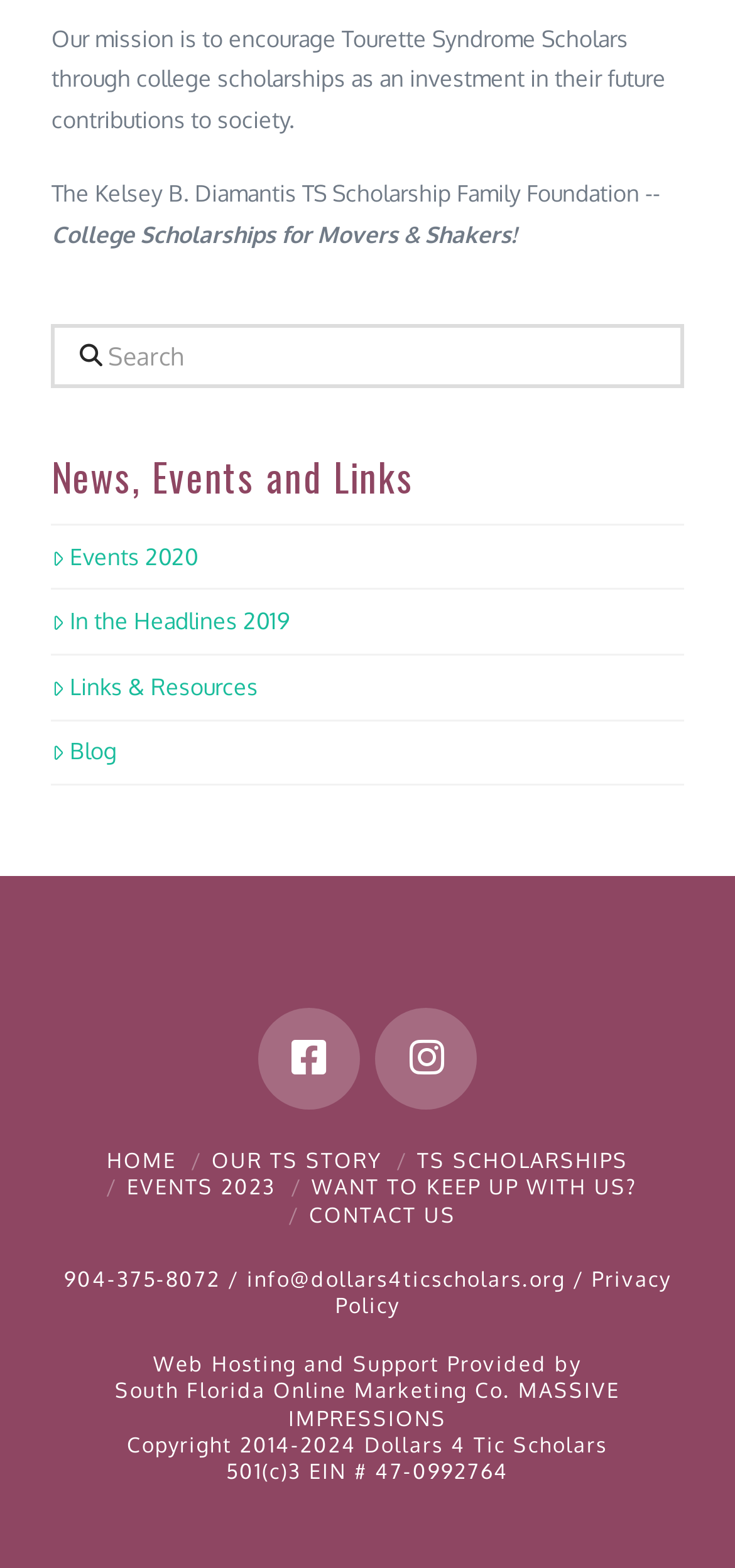What is the organization's mission?
Use the information from the screenshot to give a comprehensive response to the question.

The mission is stated in the first StaticText element, which says 'Our mission is to encourage Tourette Syndrome Scholars through college scholarships as an investment in their future contributions to society.'